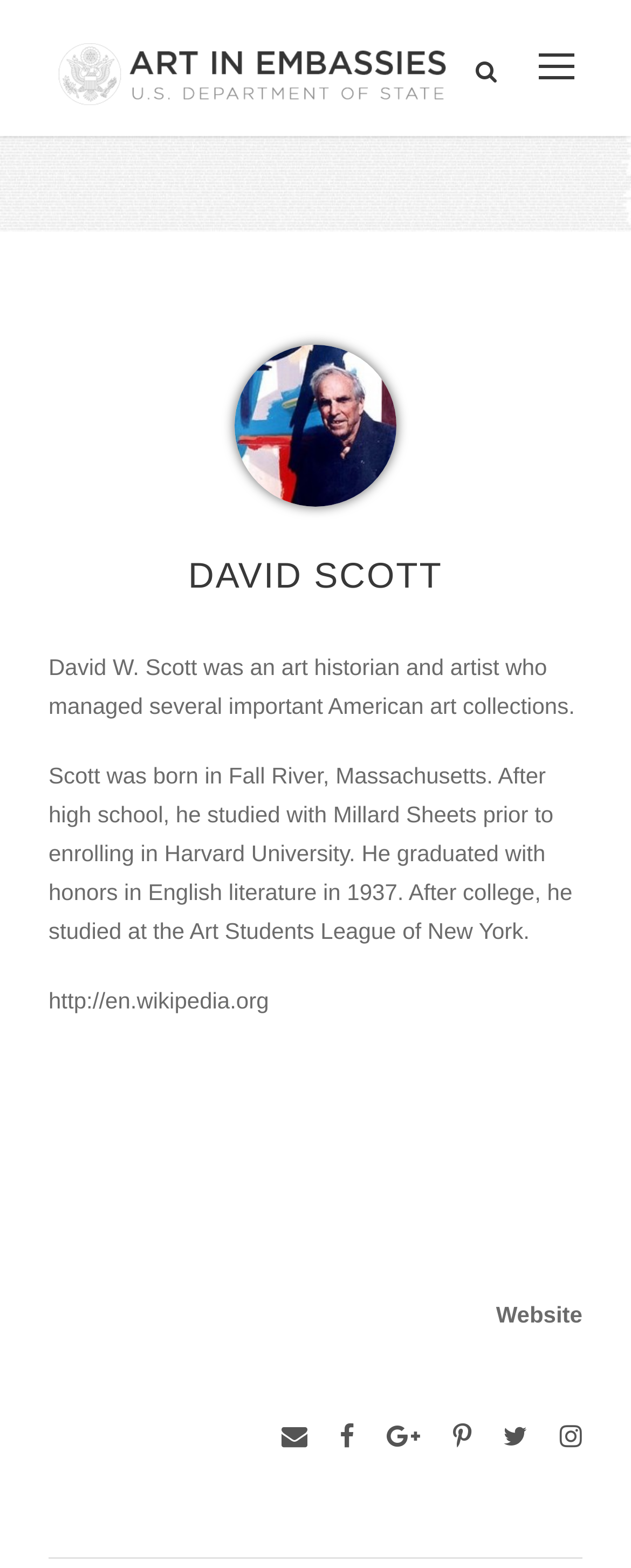Please identify the bounding box coordinates of the element that needs to be clicked to execute the following command: "View David Scott's profile". Provide the bounding box using four float numbers between 0 and 1, formatted as [left, top, right, bottom].

[0.298, 0.354, 0.702, 0.381]